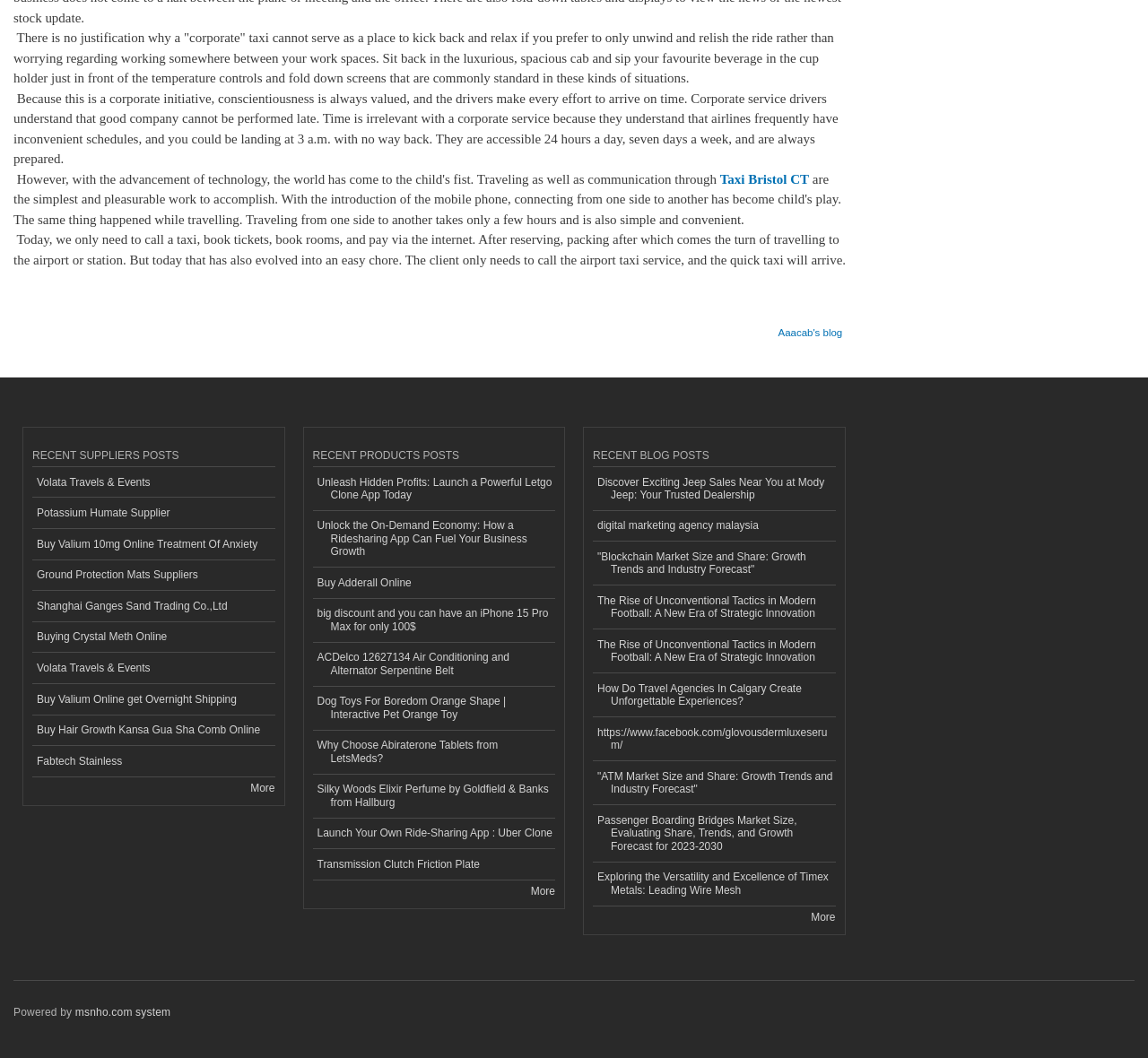Locate the bounding box of the UI element described by: "GET A QUOTE" in the given webpage screenshot.

None